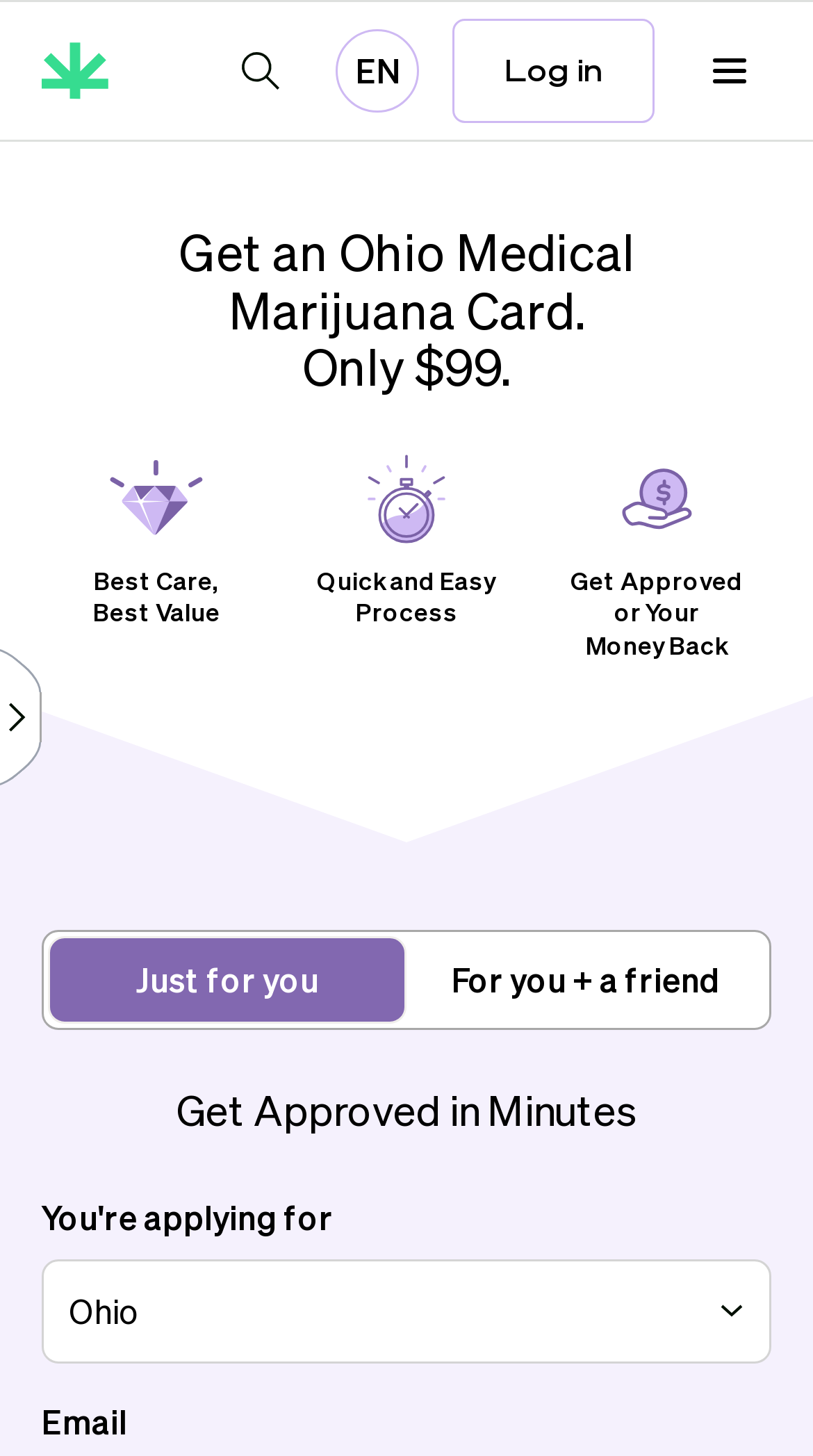Based on what you see in the screenshot, provide a thorough answer to this question: What is the main purpose of this website?

Based on the webpage content, it appears that the main purpose of this website is to help users get a medical marijuana card online or renew an existing one. The website provides a platform for users to connect with a healthcare provider and get certified quickly.